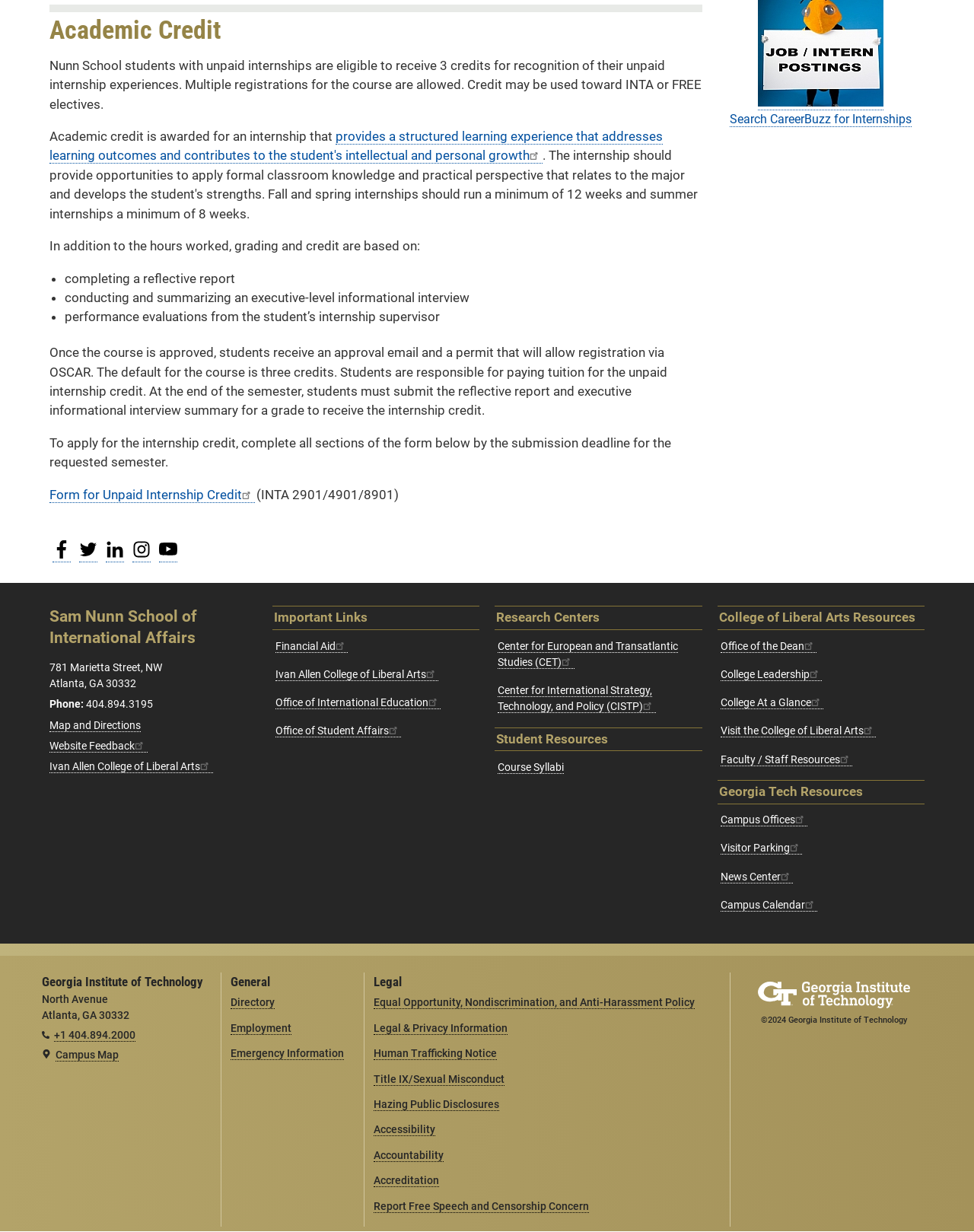Find the bounding box coordinates for the HTML element described in this sentence: "Legal & Privacy Information". Provide the coordinates as four float numbers between 0 and 1, in the format [left, top, right, bottom].

[0.384, 0.829, 0.521, 0.84]